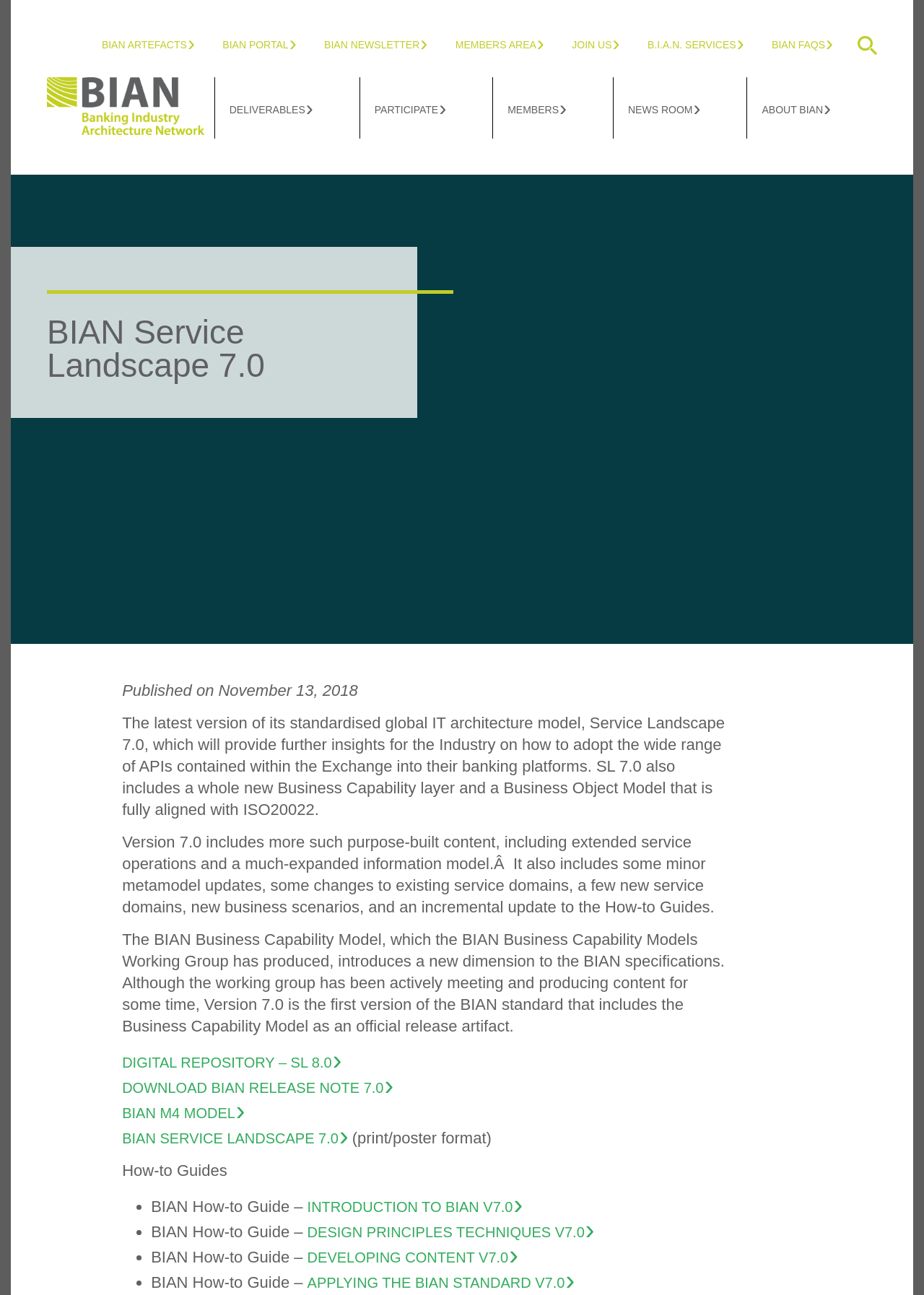What is the format of the BIAN Service Landscape 7.0 poster?
Give a detailed explanation using the information visible in the image.

The answer can be found in the text '(print/poster format)' which indicates the format of the BIAN Service Landscape 7.0 poster.